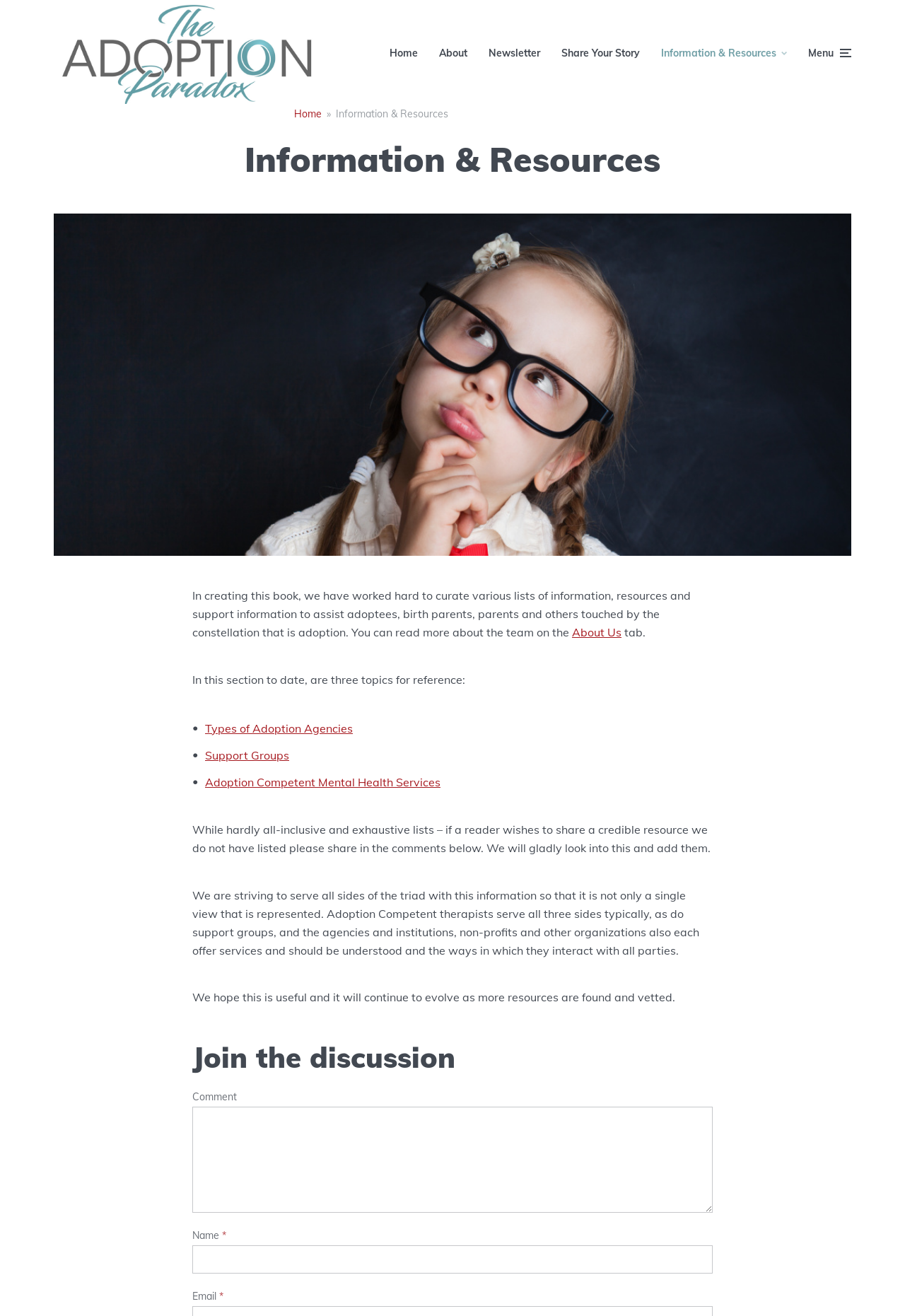Identify the bounding box coordinates of the clickable region required to complete the instruction: "Enter your name". The coordinates should be given as four float numbers within the range of 0 and 1, i.e., [left, top, right, bottom].

[0.212, 0.946, 0.788, 0.968]